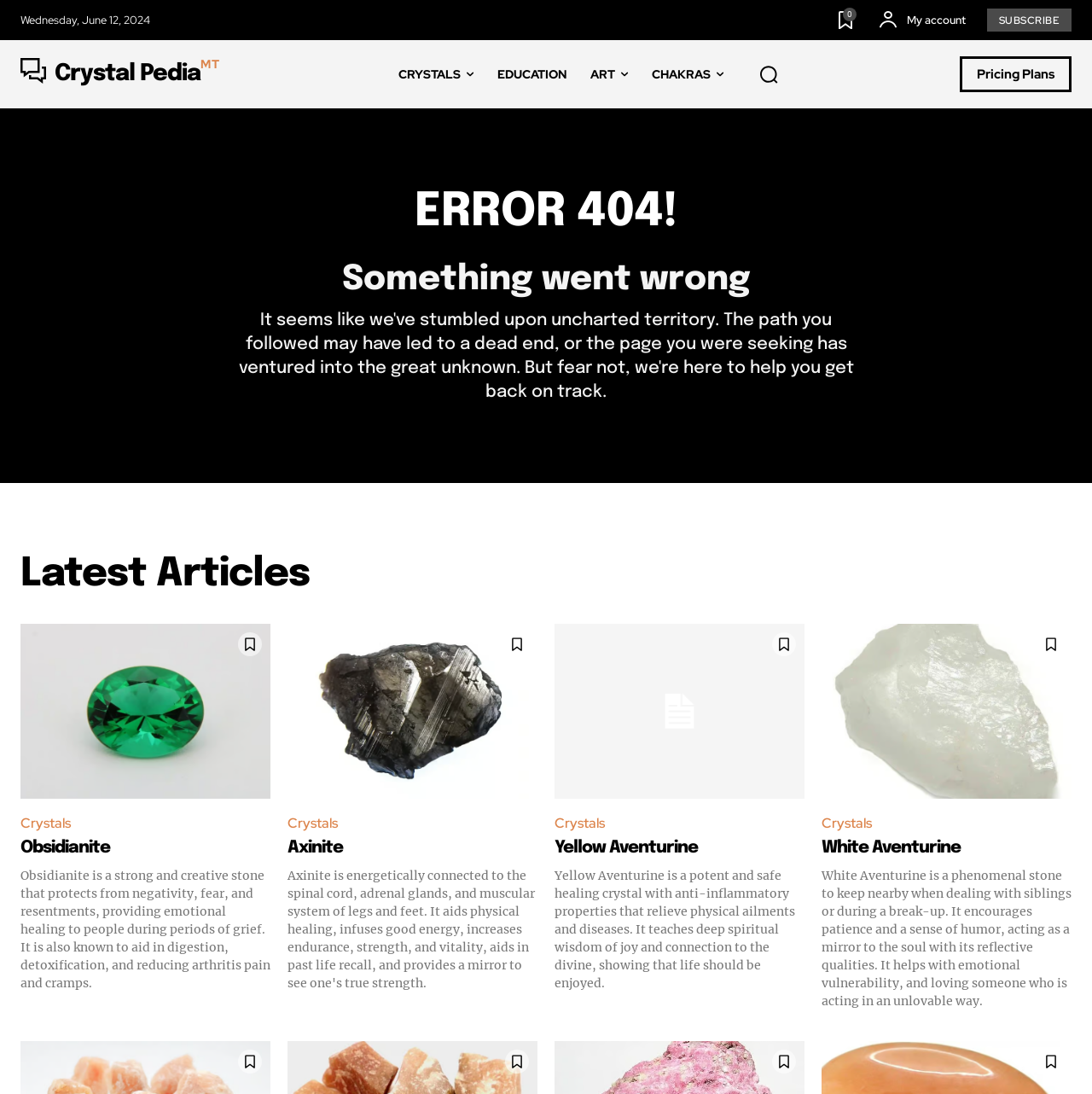What is the current date?
Look at the image and provide a detailed response to the question.

The current date is obtained from the StaticText element with the text 'Wednesday, June 12, 2024' located at the top of the webpage.